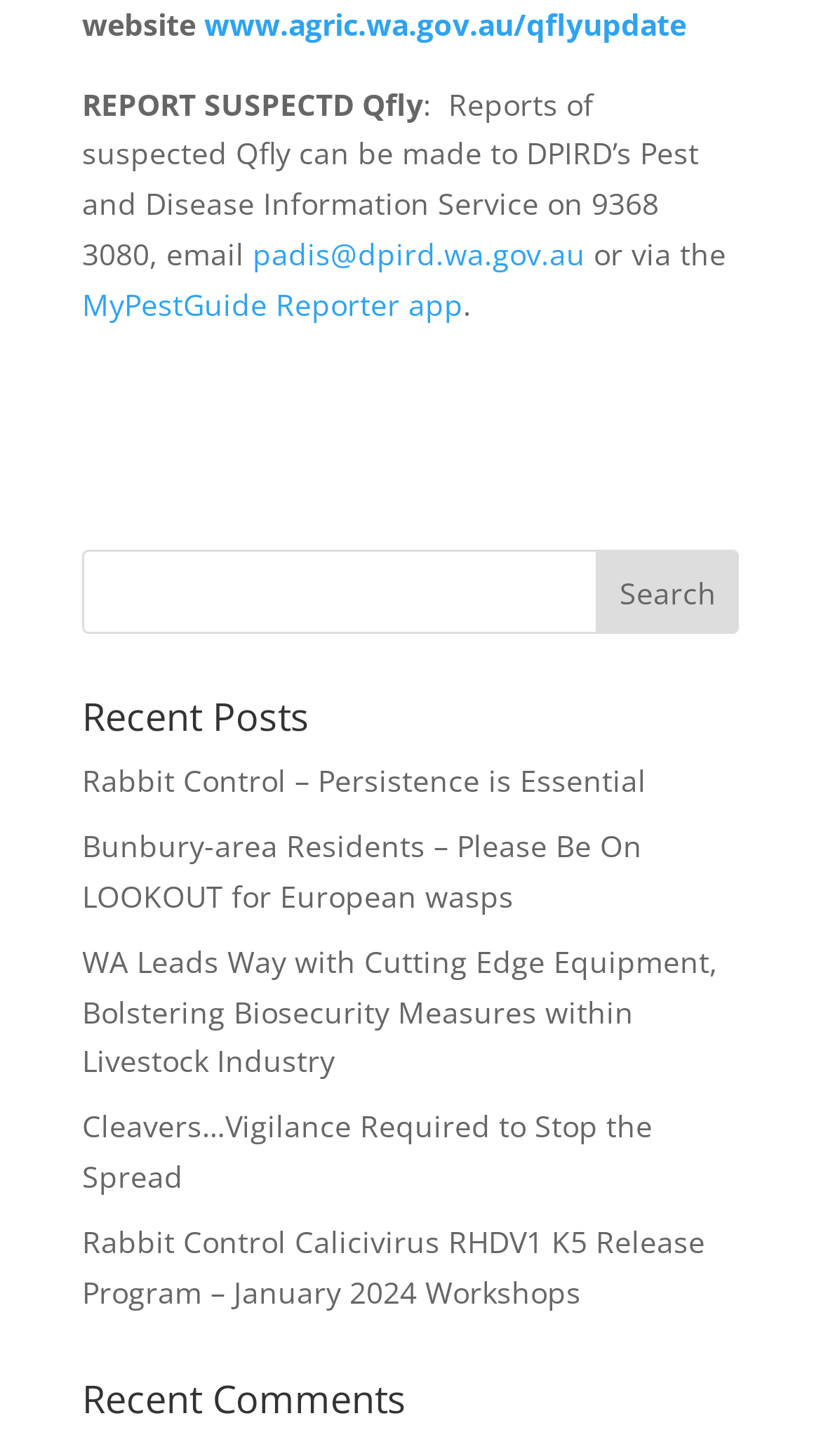What is the phone number to report suspected Qfly?
Look at the image and respond with a single word or a short phrase.

9368 3080